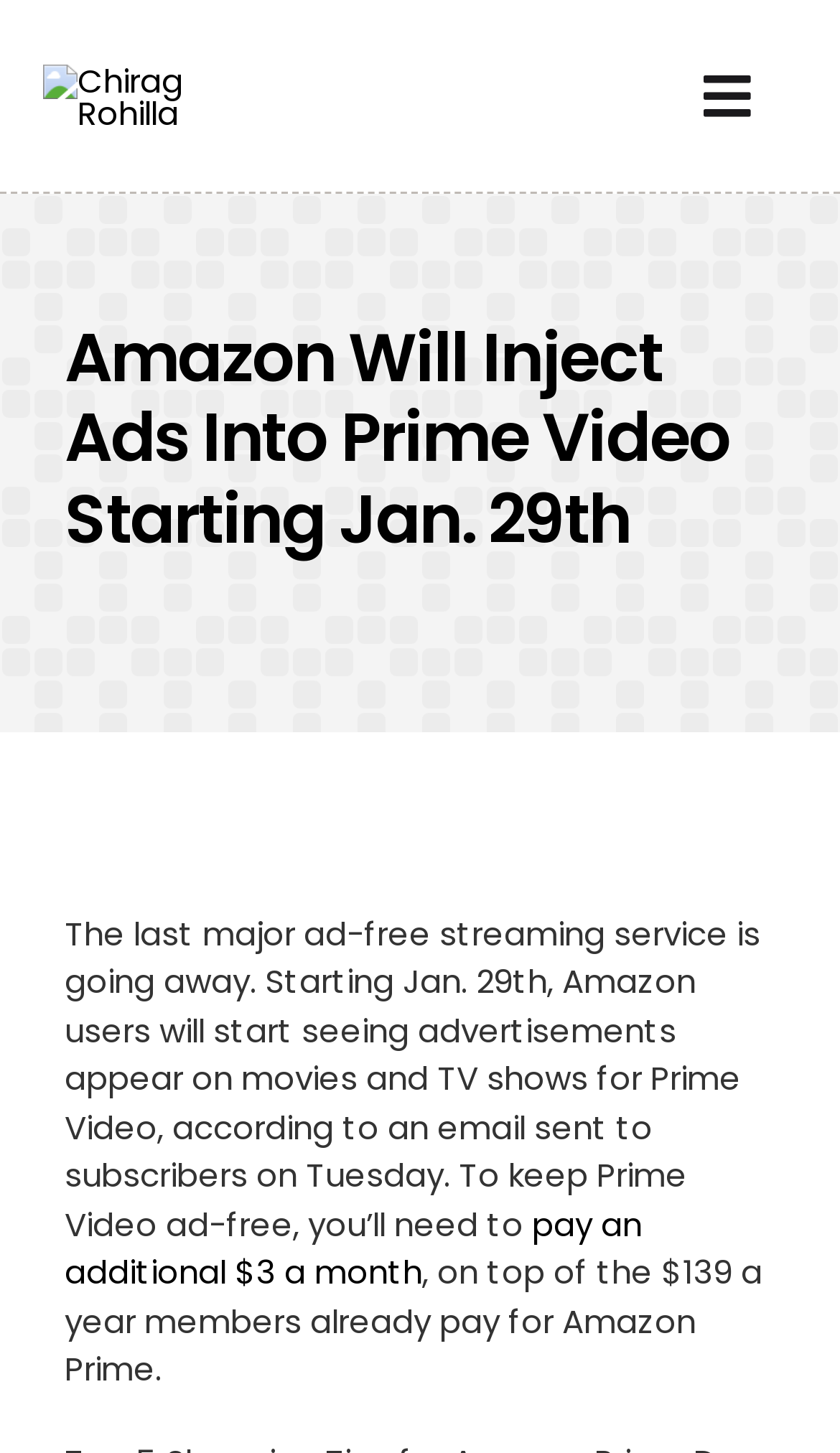Locate the bounding box coordinates of the UI element described by: "News". Provide the coordinates as four float numbers between 0 and 1, formatted as [left, top, right, bottom].

[0.0, 0.47, 1.0, 0.553]